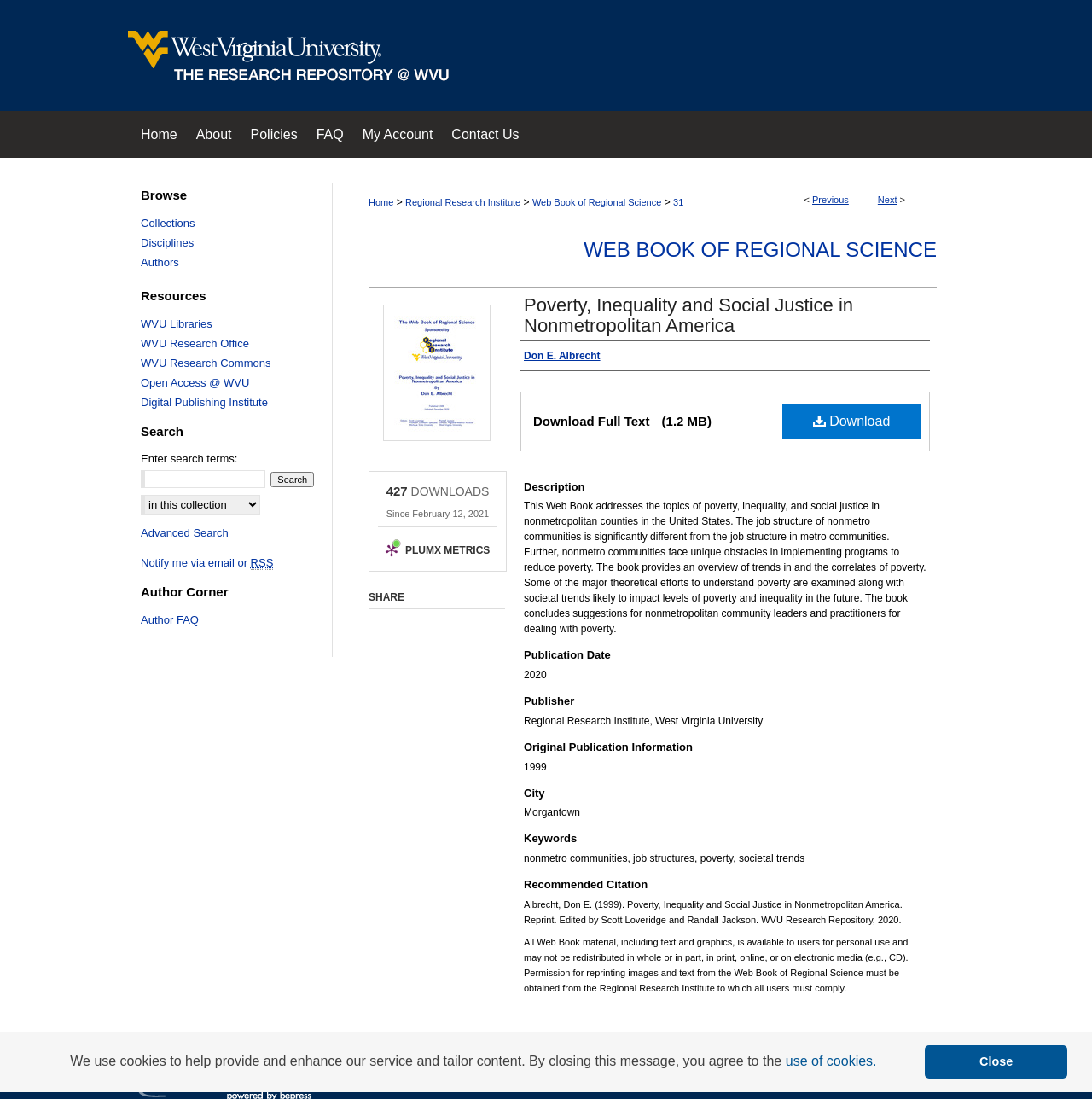Bounding box coordinates should be provided in the format (top-left x, top-left y, bottom-right x, bottom-right y) with all values between 0 and 1. Identify the bounding box for this UI element: Close

[0.847, 0.951, 0.978, 0.981]